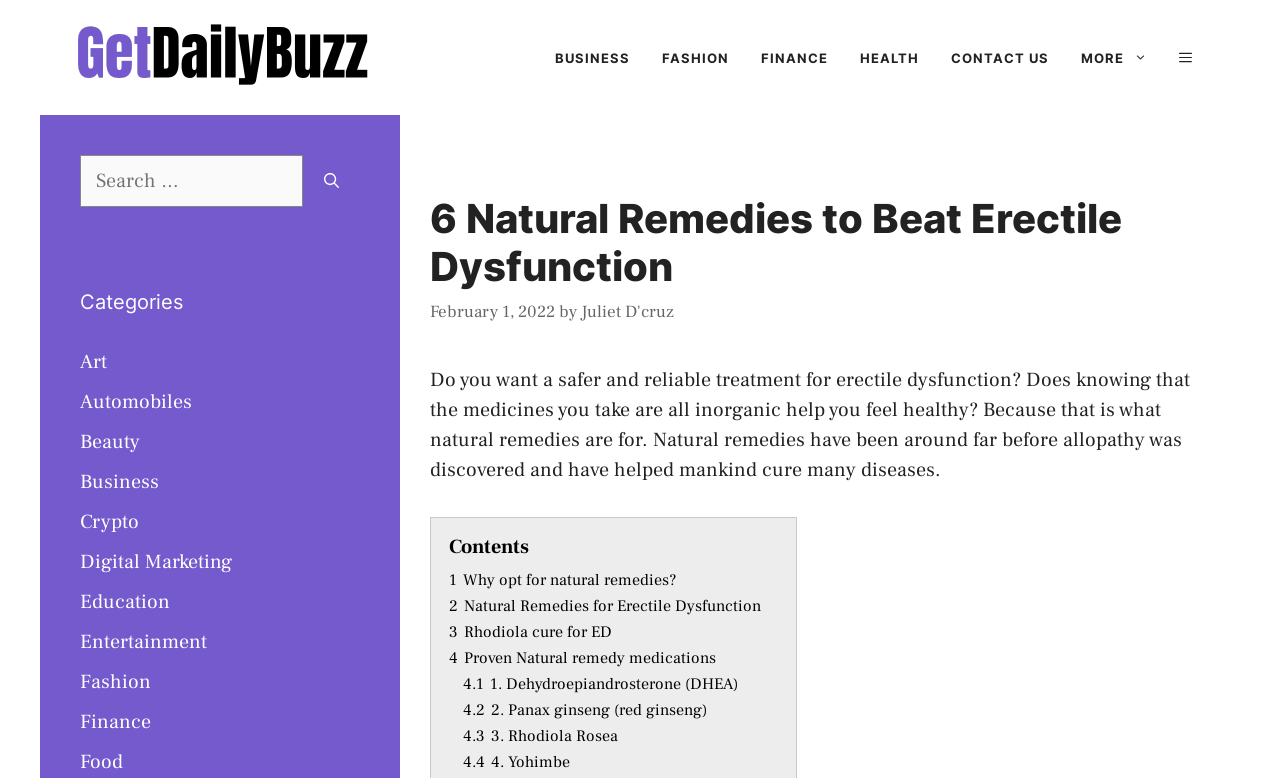Summarize the webpage in an elaborate manner.

The webpage is about natural remedies for erectile dysfunction. At the top, there is a banner with a logo and a navigation menu with links to various categories such as business, fashion, finance, health, and more. Below the navigation menu, there is a heading that reads "6 Natural Remedies to Beat Erectile Dysfunction" followed by a time stamp and the author's name, Juliet D'cruz.

The main content of the webpage starts with a paragraph that introduces the topic of natural remedies for erectile dysfunction, highlighting their safety and reliability. This is followed by a table of contents with links to different sections of the article, including "Why opt for natural remedies?", "Natural Remedies for Erectile Dysfunction", and more.

To the right of the main content, there is a complementary section with a search box and a list of categories such as art, automobiles, beauty, and more. Each category has a link to a related webpage.

The webpage has a total of 6 links to natural remedies, including Rhodiola cure for ED, Proven Natural remedy medications, and more. There are also 15 links to different categories in the navigation menu and the complementary section.